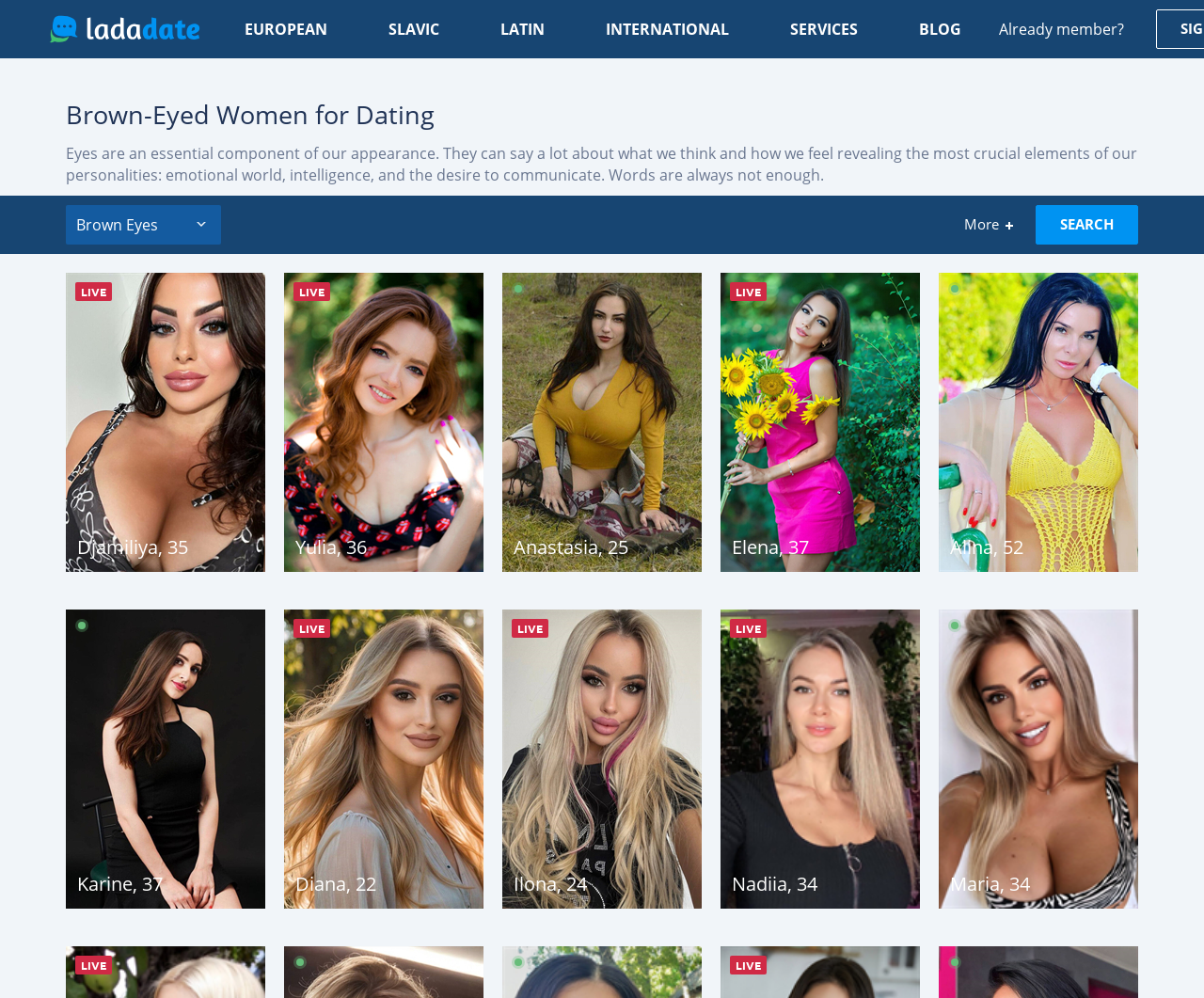Extract the heading text from the webpage.

Brown-Eyed Women for Dating